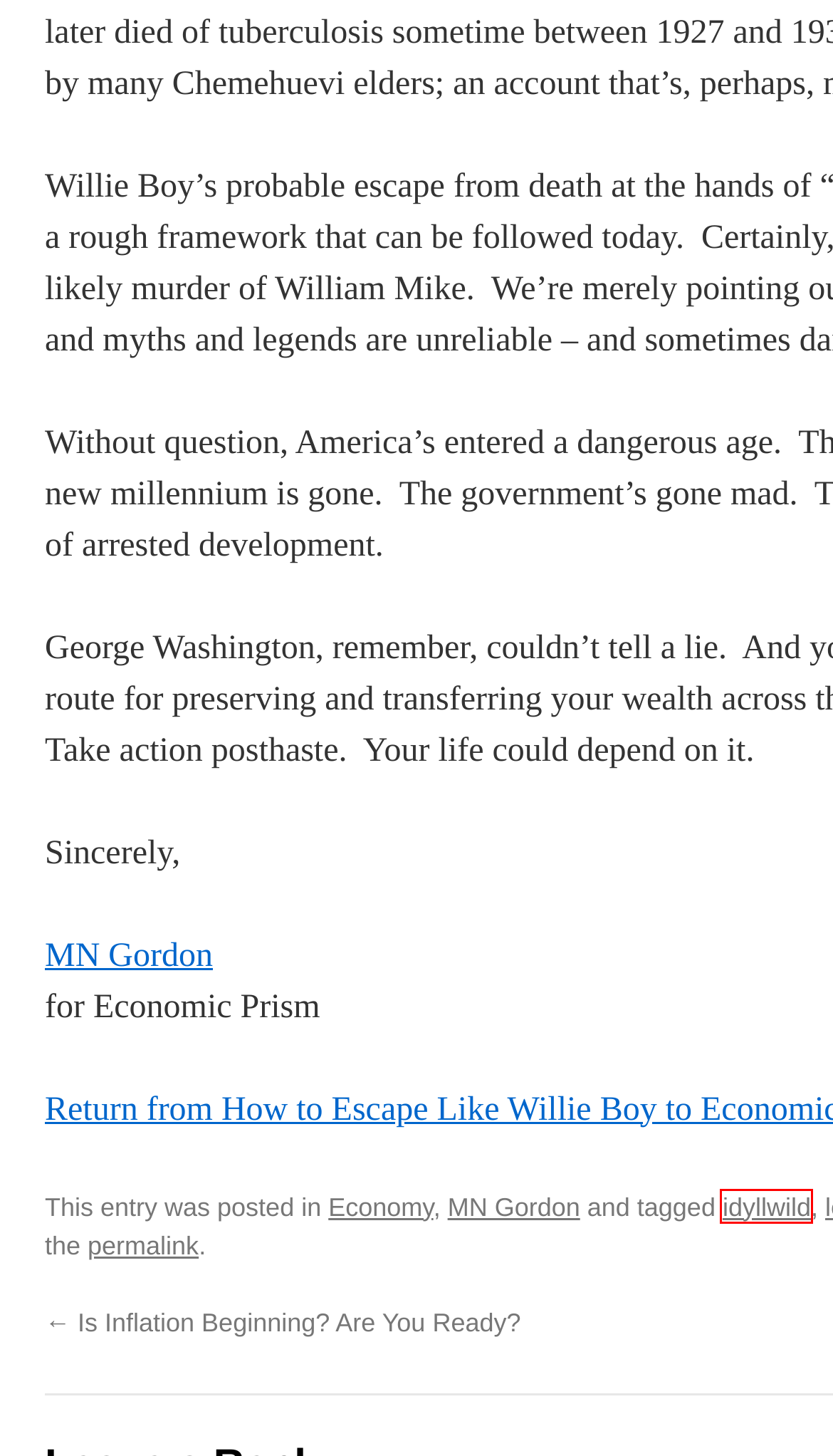Review the screenshot of a webpage which includes a red bounding box around an element. Select the description that best fits the new webpage once the element in the bounding box is clicked. Here are the candidates:
A. Searching for Tahquitz | Economic Prism
B. idyllwild | Economic Prism
C. MN Gordon | Economic Prism
D. The Fed’s Harrowing Search for Ample Reserves | Economic Prism
E. Privacy Policy – Akismet
F. Government Debt | Economic Prism
G. Permission Pledge
H. E-Newsletter | Subscribe Now for Free | Economic Prism

B